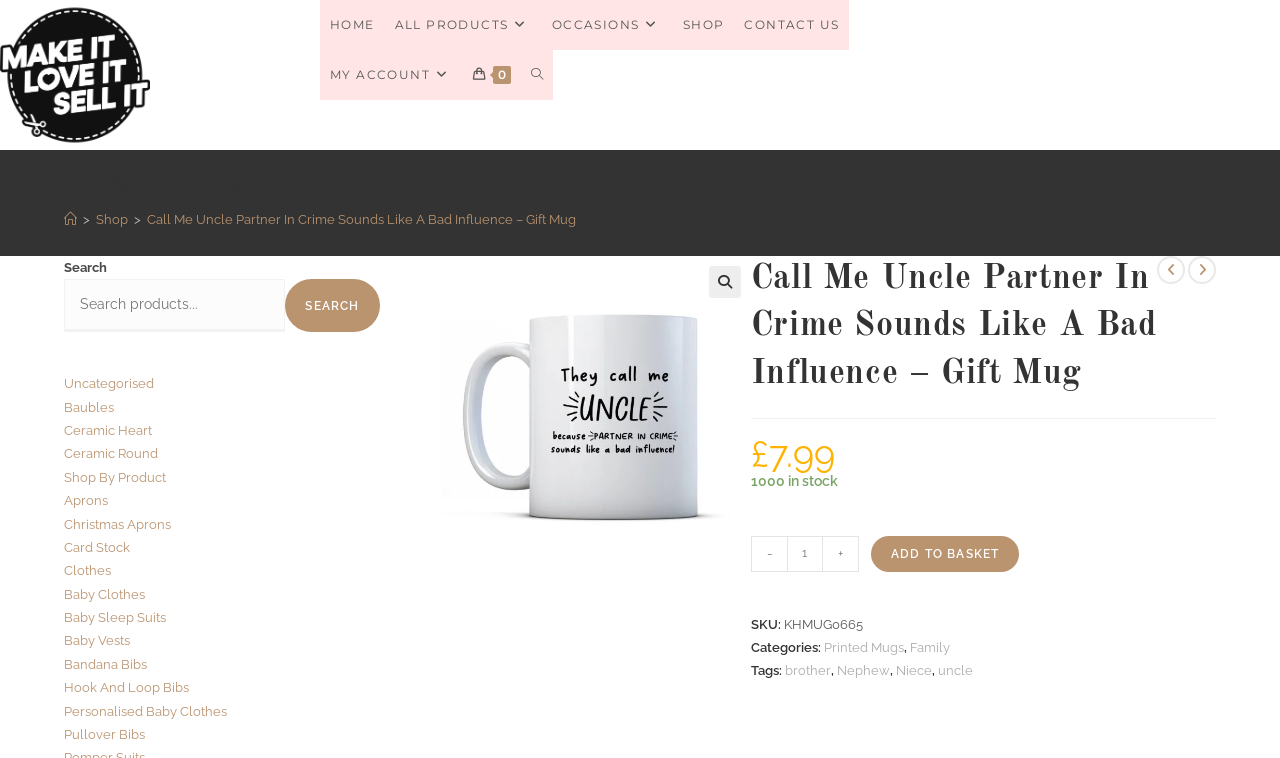Specify the bounding box coordinates of the area to click in order to execute this command: 'Search for a product'. The coordinates should consist of four float numbers ranging from 0 to 1, and should be formatted as [left, top, right, bottom].

[0.05, 0.368, 0.223, 0.438]